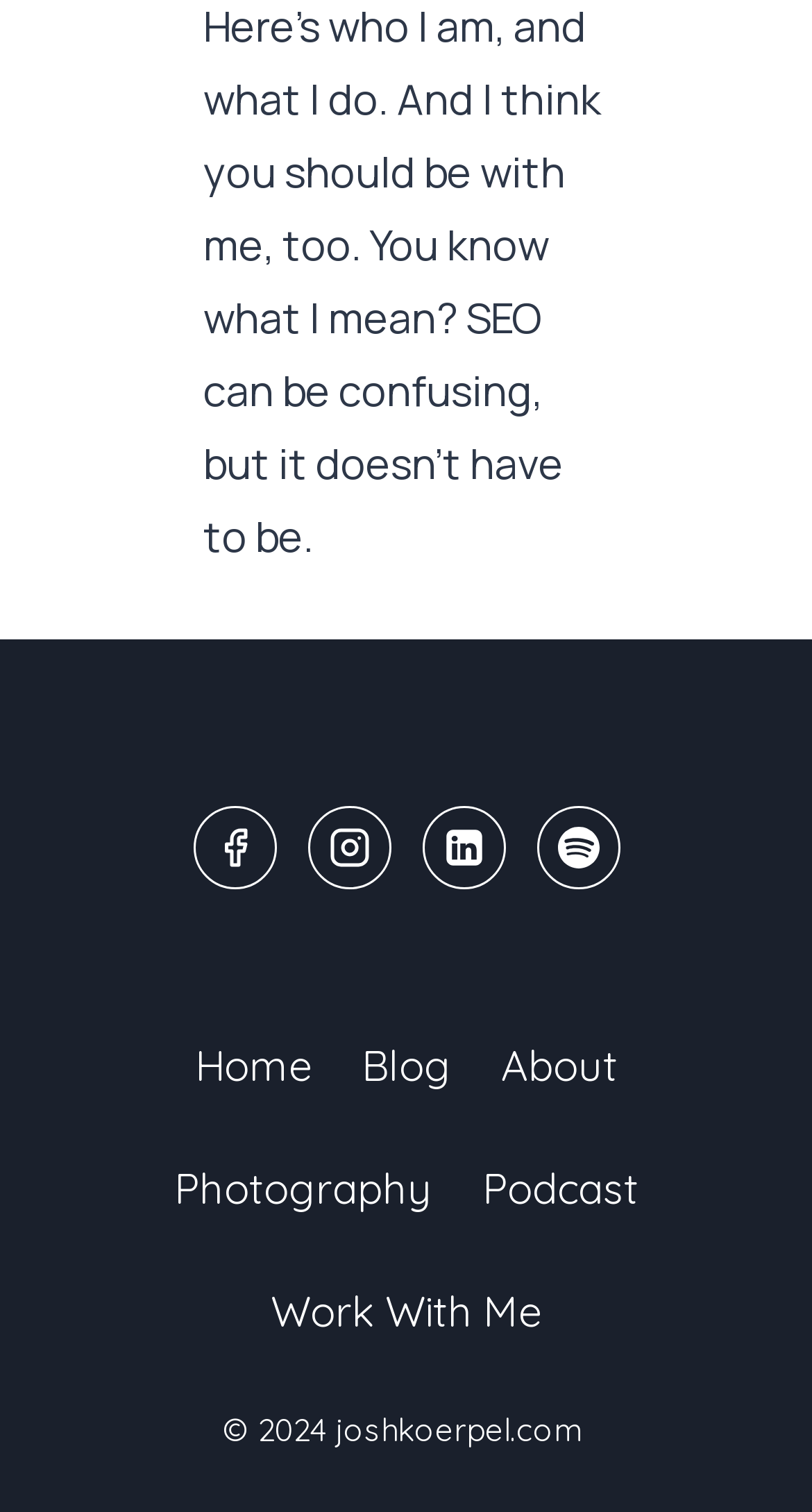Given the element description Linkedin, specify the bounding box coordinates of the corresponding UI element in the format (top-left x, top-left y, bottom-right x, bottom-right y). All values must be between 0 and 1.

[0.519, 0.533, 0.622, 0.589]